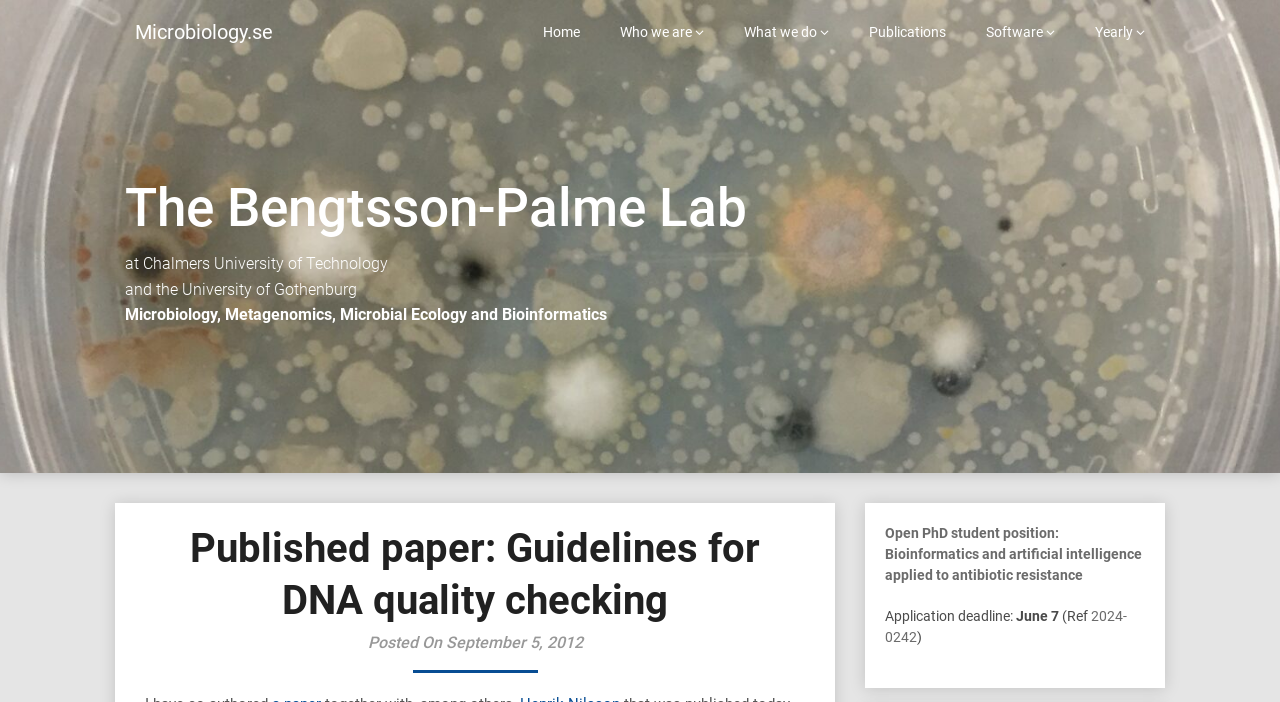Respond to the following query with just one word or a short phrase: 
What is the date of the posted paper?

September 5, 2012